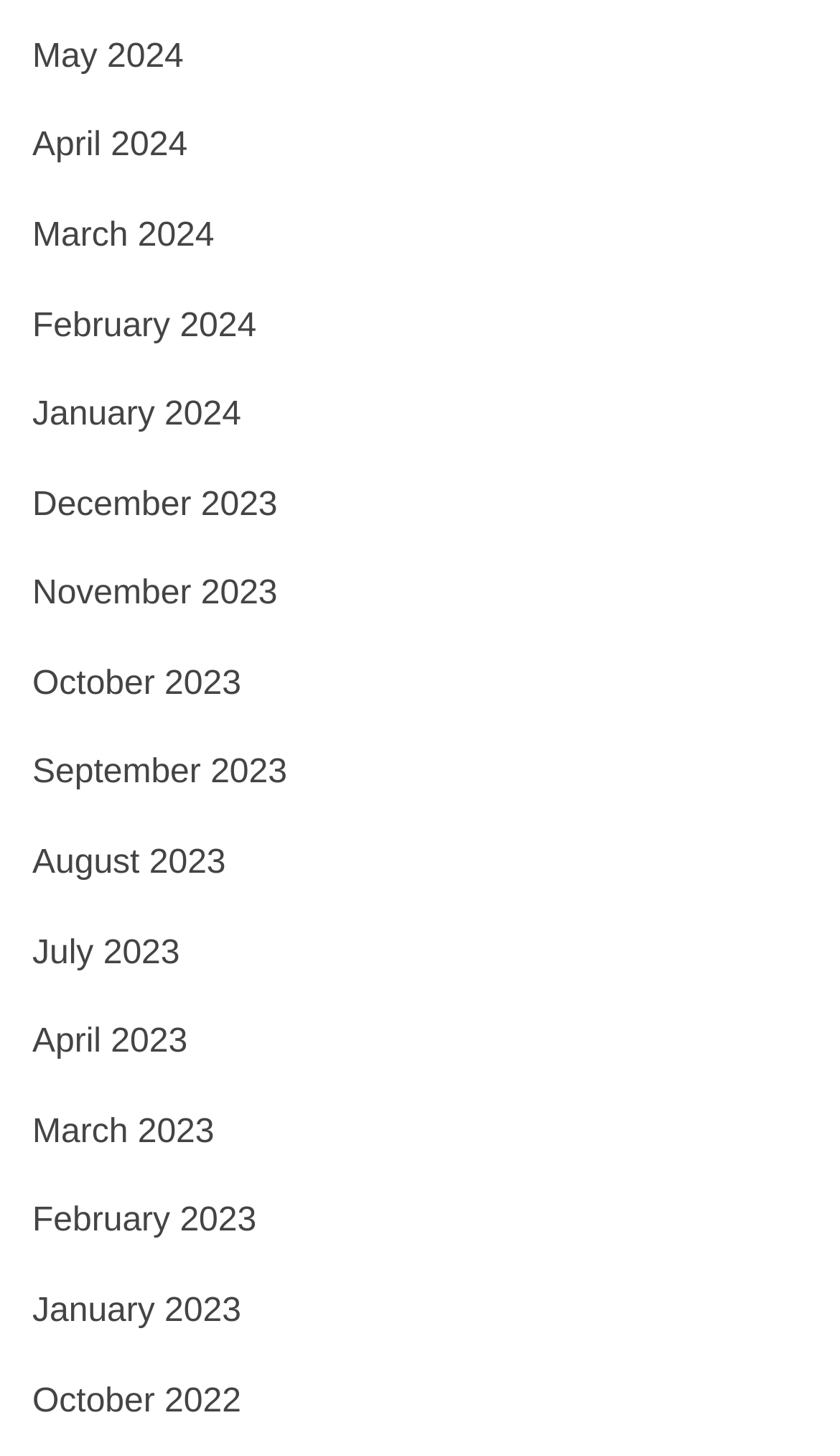Please provide a detailed answer to the question below based on the screenshot: 
What is the position of the 'March 2024' link?

By comparing the y1 and y2 coordinates of the links, I determined that the 'March 2024' link is located third from the top, with a y1 coordinate of 0.149 and a y2 coordinate of 0.175.